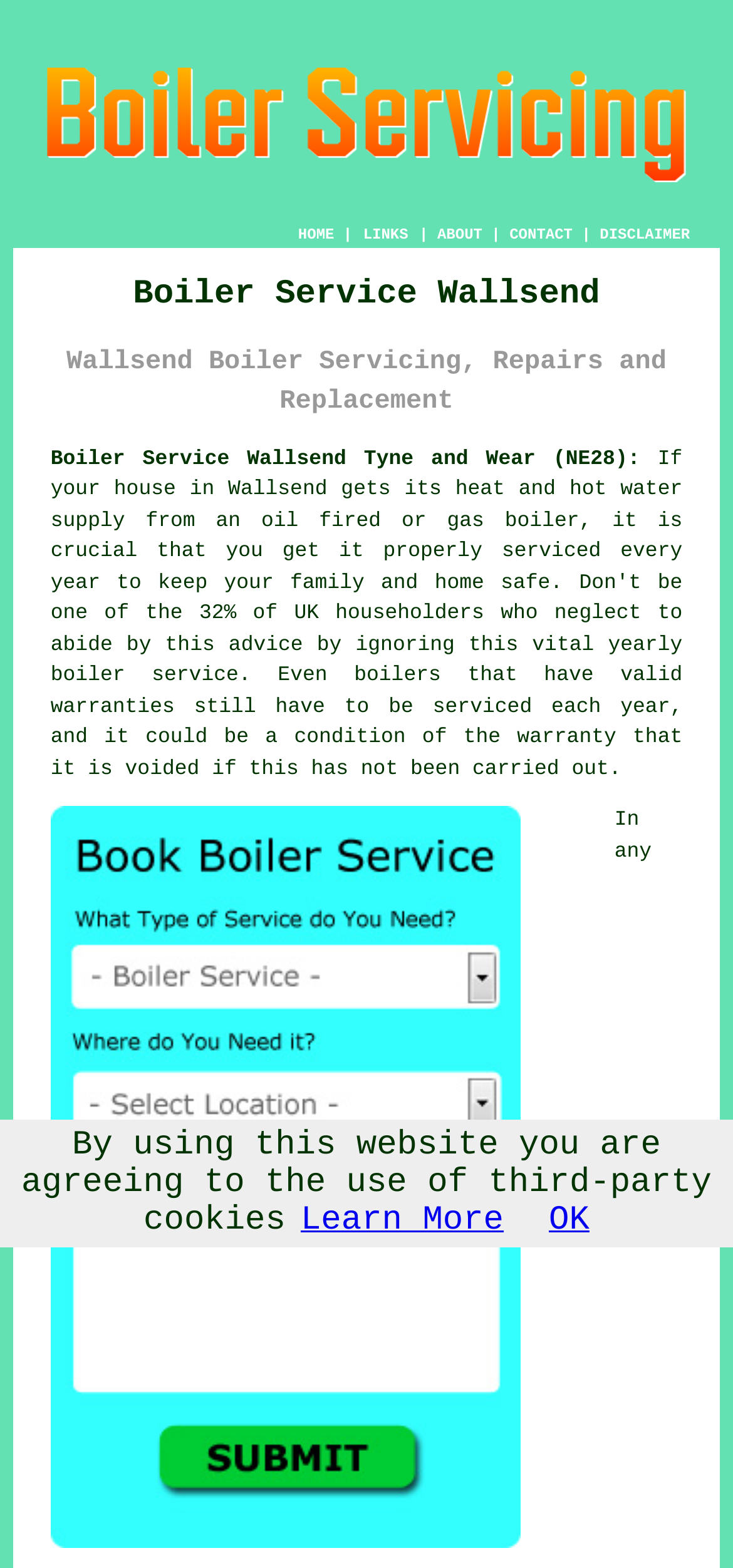Identify the bounding box coordinates for the element you need to click to achieve the following task: "Click the CONTACT link". The coordinates must be four float values ranging from 0 to 1, formatted as [left, top, right, bottom].

[0.695, 0.145, 0.781, 0.156]